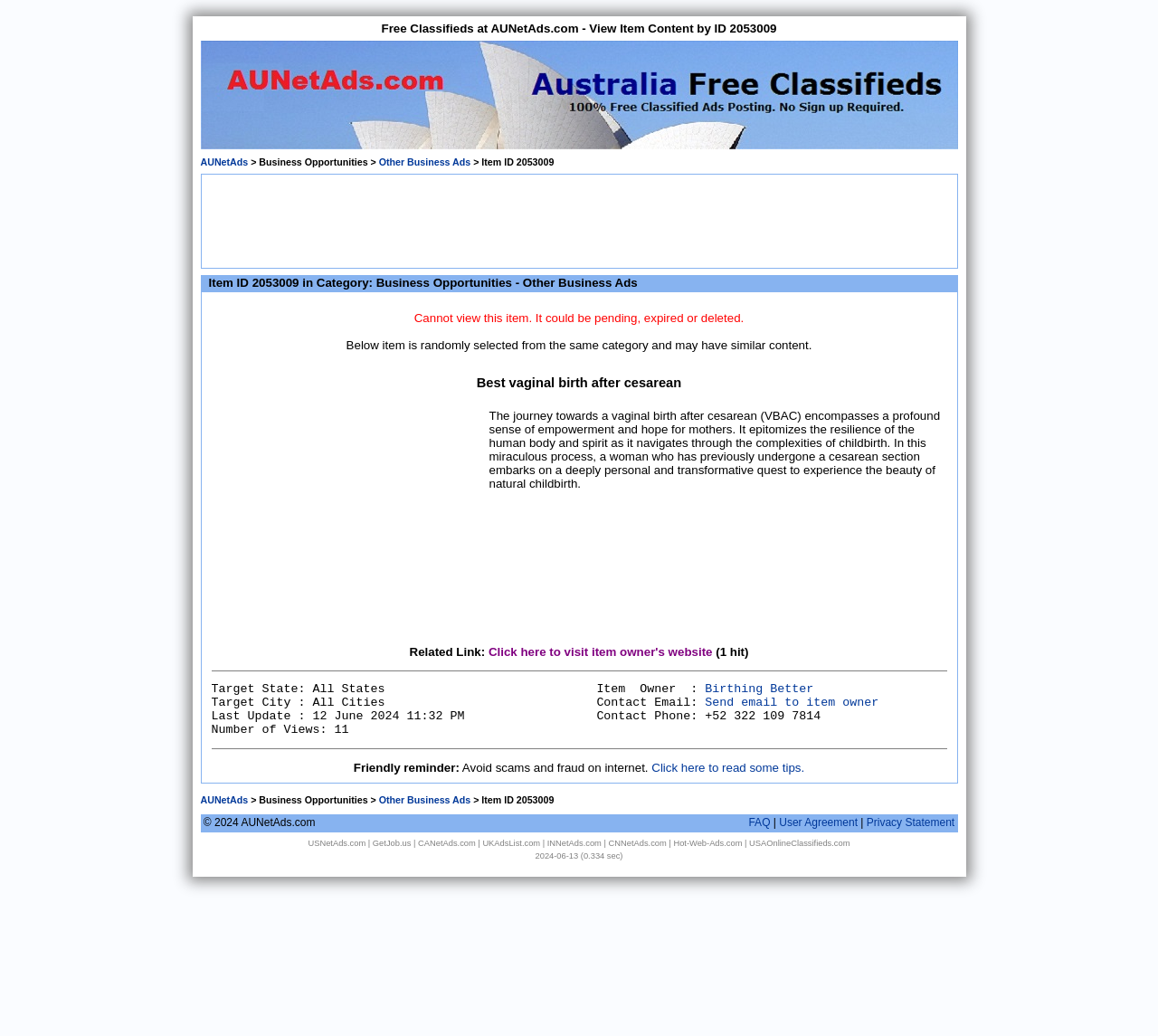What is the category of the item?
Use the information from the image to give a detailed answer to the question.

I determined the category of the item by looking at the heading 'Item ID 2053009 in Category: Business Opportunities - Other Business Ads' which indicates that the item belongs to the category 'Business Opportunities'.